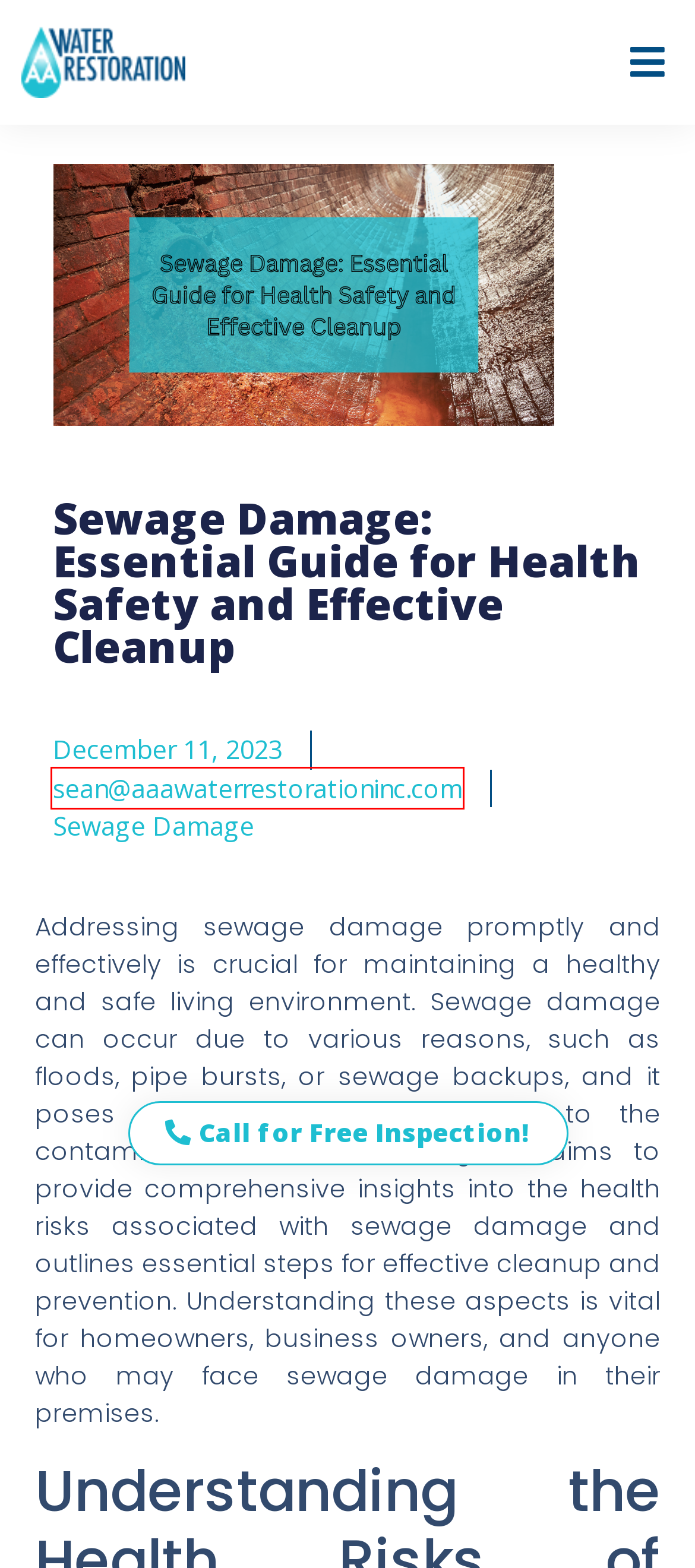Look at the screenshot of a webpage that includes a red bounding box around a UI element. Select the most appropriate webpage description that matches the page seen after clicking the highlighted element. Here are the candidates:
A. sean@aaawaterrestorationinc.com, Author at AAAWaterRestoration
B. Fire Damage - Essential Aftermath Insights and Solutions | AAAWaterRestoration
C. Odor Removal: Understanding and Eliminating Persistent Smells
D. Water Restoration Company | Over 15 Years Of Experiance In OC
E. December 11, 2023 | AAAWaterRestoration
F. Effective Odor Removal: Beyond Just Masking Unpleasant Smells | AAAWaterRestoration
G. Learn About Sewage Damage | Blog Category | AAAWaterRestoration
H. Fire Restoration | AAAWaterRestoration

A